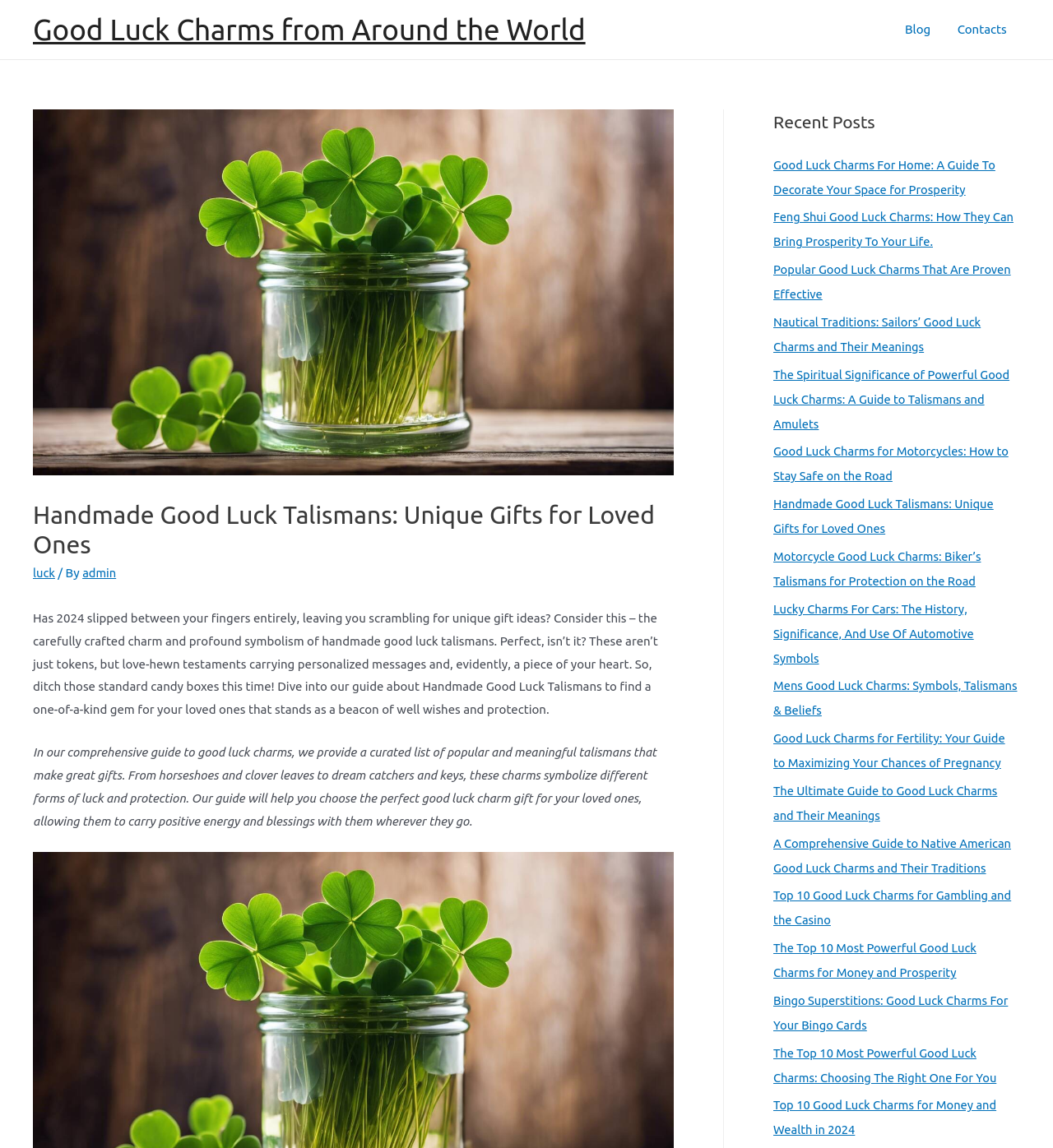Determine the bounding box coordinates for the area that needs to be clicked to fulfill this task: "Learn about 'Handmade Good Luck Talismans: Unique Gifts for Loved Ones'". The coordinates must be given as four float numbers between 0 and 1, i.e., [left, top, right, bottom].

[0.734, 0.433, 0.948, 0.466]